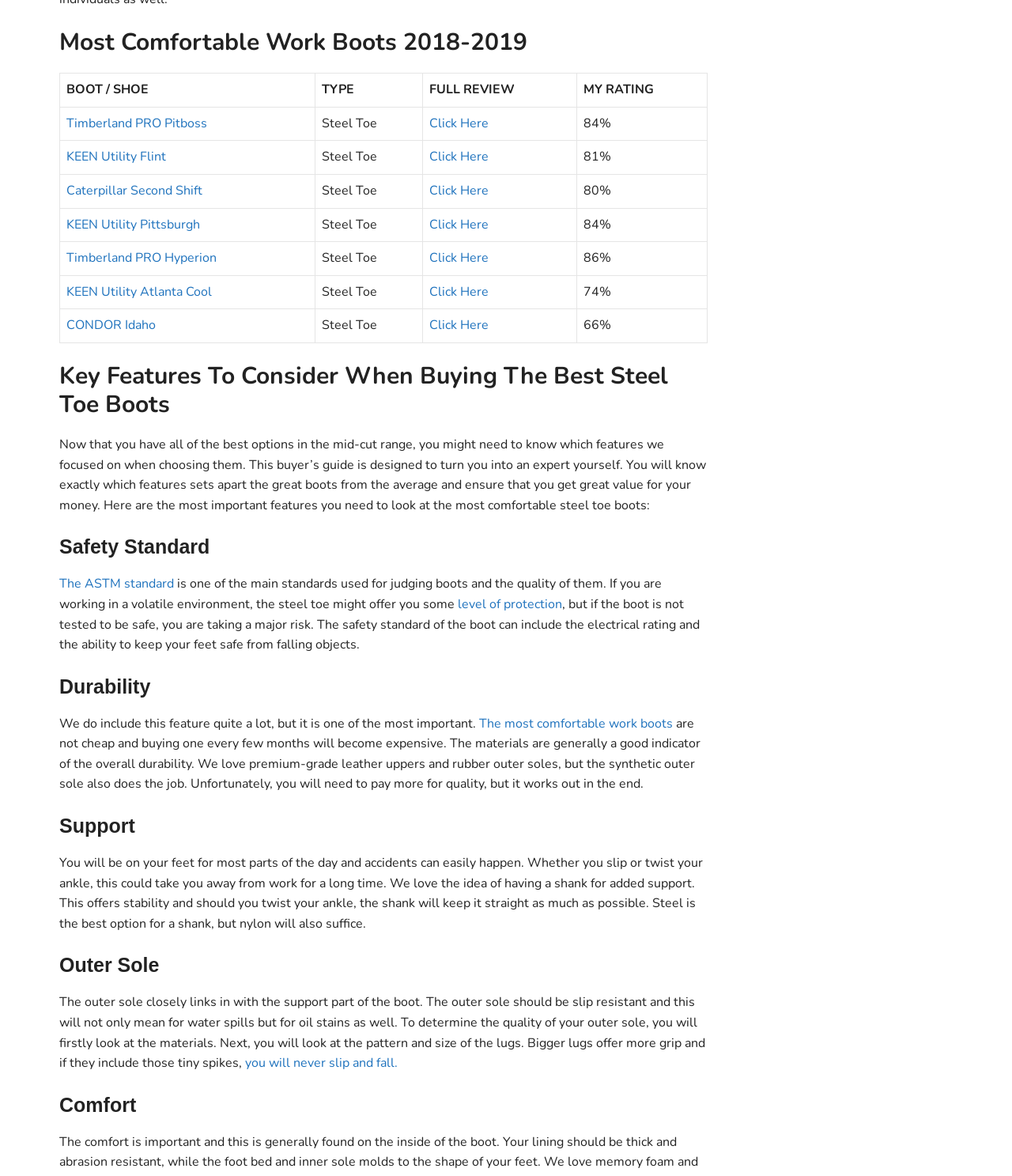Specify the bounding box coordinates of the element's region that should be clicked to achieve the following instruction: "Click on the link to read the full review of Timberland PRO Pitboss". The bounding box coordinates consist of four float numbers between 0 and 1, in the format [left, top, right, bottom].

[0.066, 0.097, 0.205, 0.112]